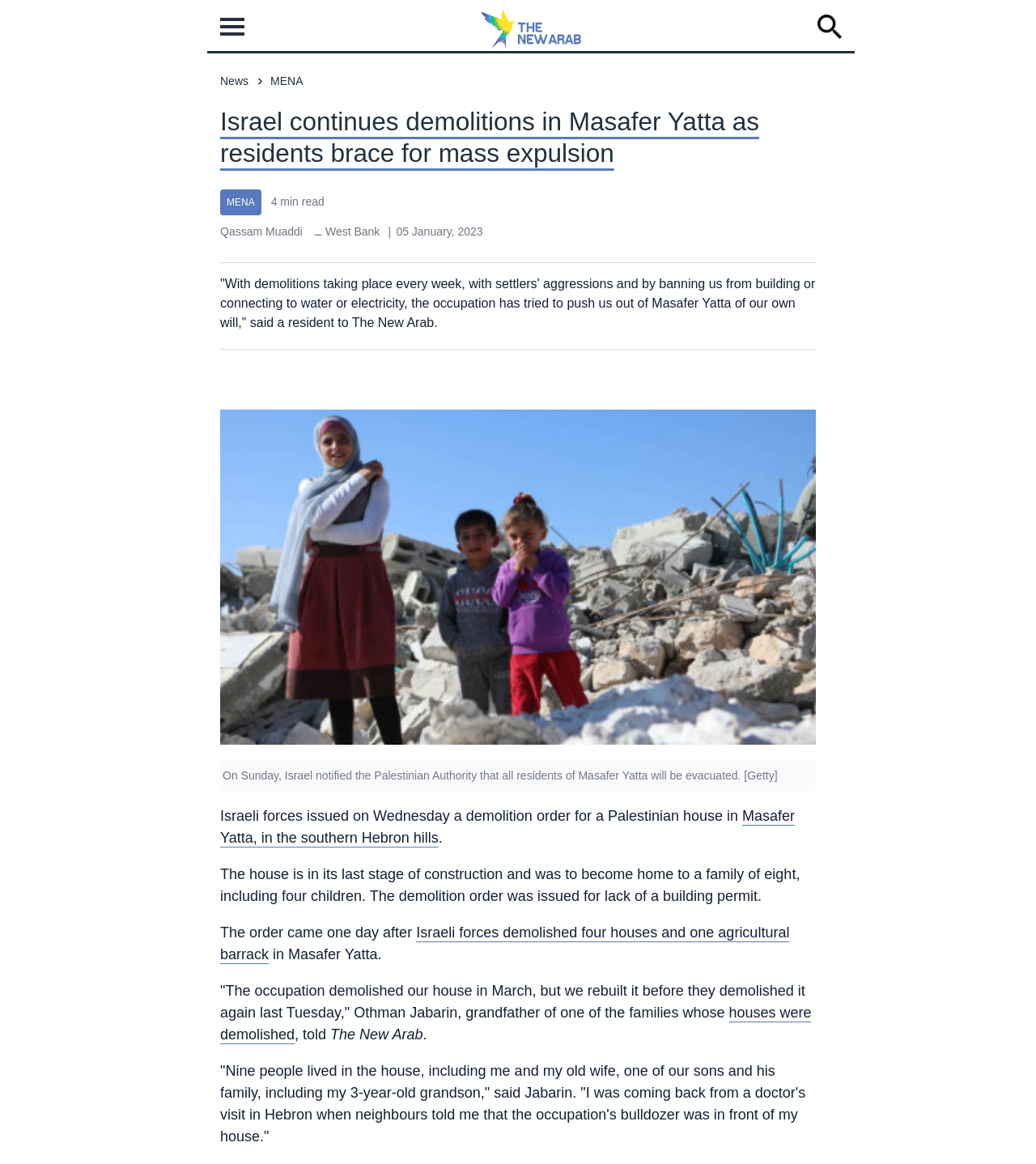Find the bounding box coordinates of the element I should click to carry out the following instruction: "Click the Masafer Yatta, in the southern Hebron hills link".

[0.212, 0.694, 0.767, 0.726]